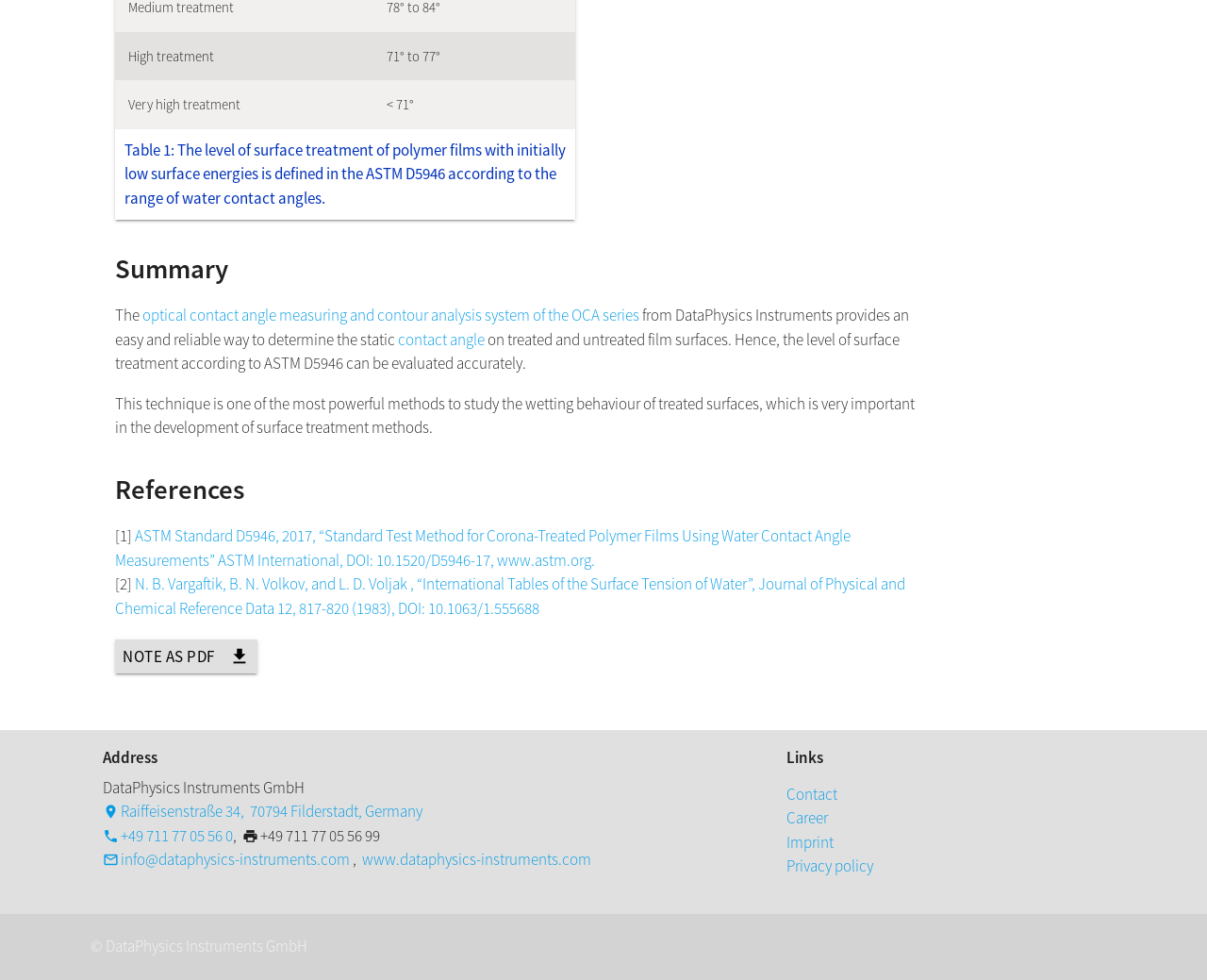What is the company name of the website owner?
Please answer the question as detailed as possible.

This answer can be obtained by reading the 'Address' section of the webpage, where the company name 'DataPhysics Instruments GmbH' is mentioned.